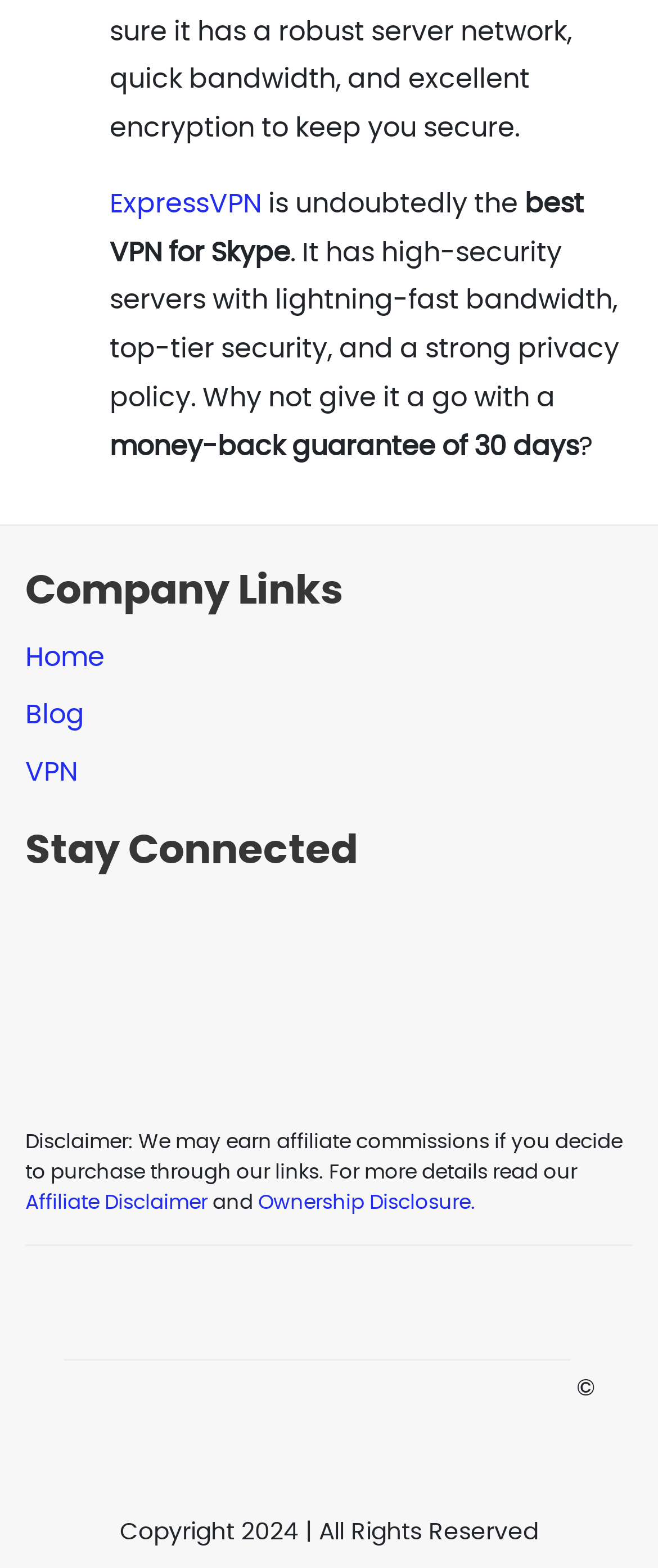Determine the bounding box coordinates of the section I need to click to execute the following instruction: "Go to Home page". Provide the coordinates as four float numbers between 0 and 1, i.e., [left, top, right, bottom].

[0.038, 0.411, 0.159, 0.428]